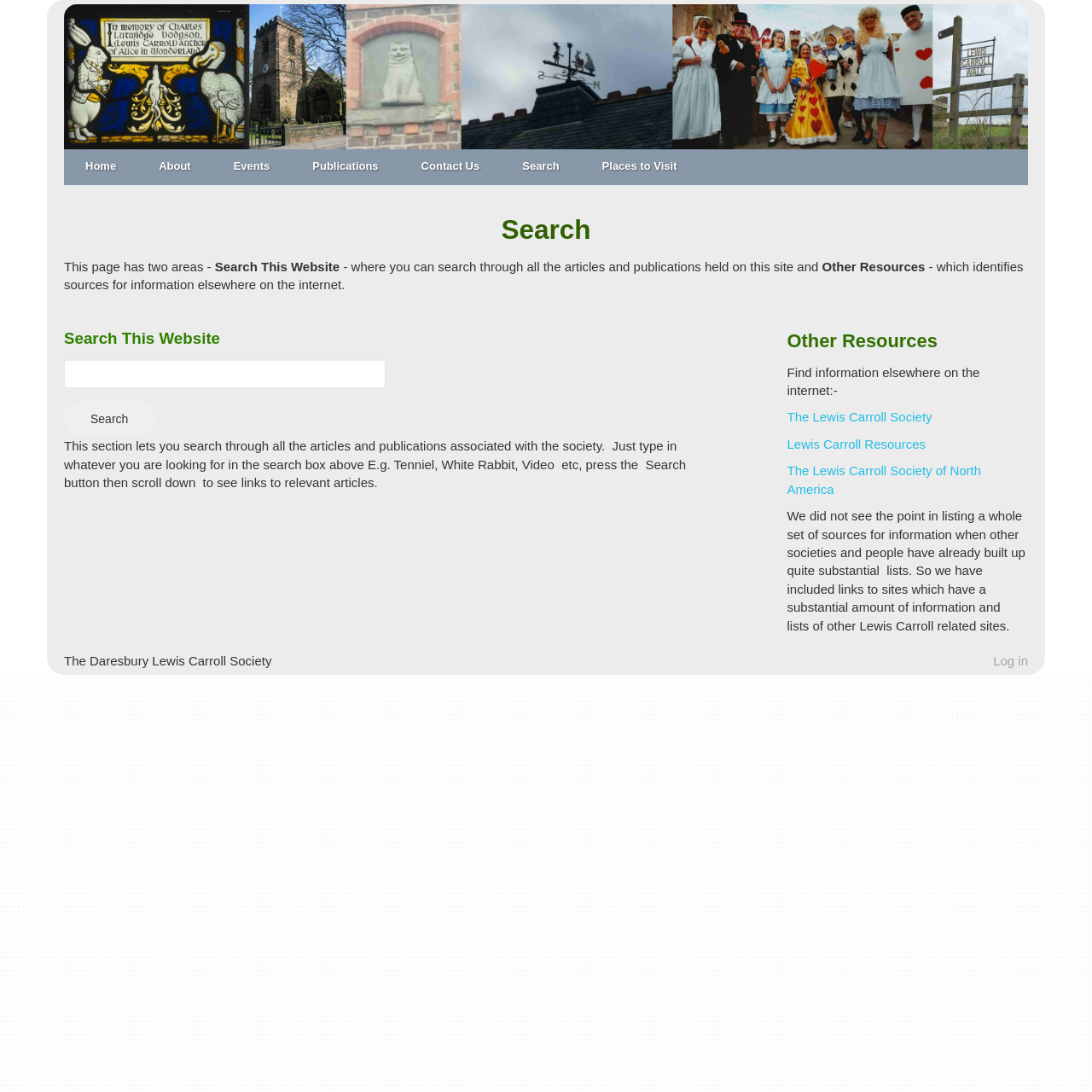Provide a one-word or one-phrase answer to the question:
How many links are there in the 'Other Resources' section?

Three